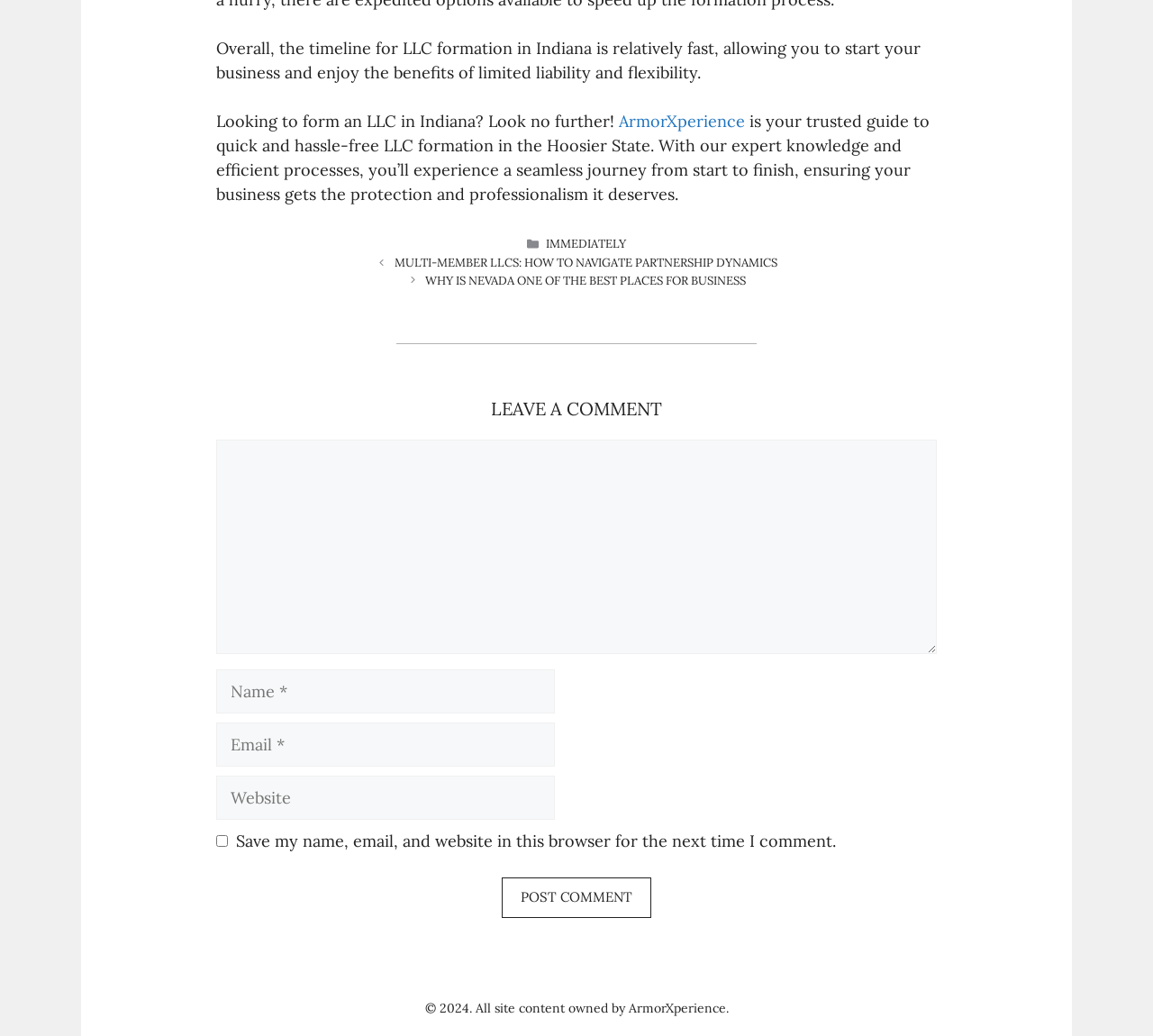Locate the bounding box coordinates of the UI element described by: "Terms & Conditions". Provide the coordinates as four float numbers between 0 and 1, formatted as [left, top, right, bottom].

None